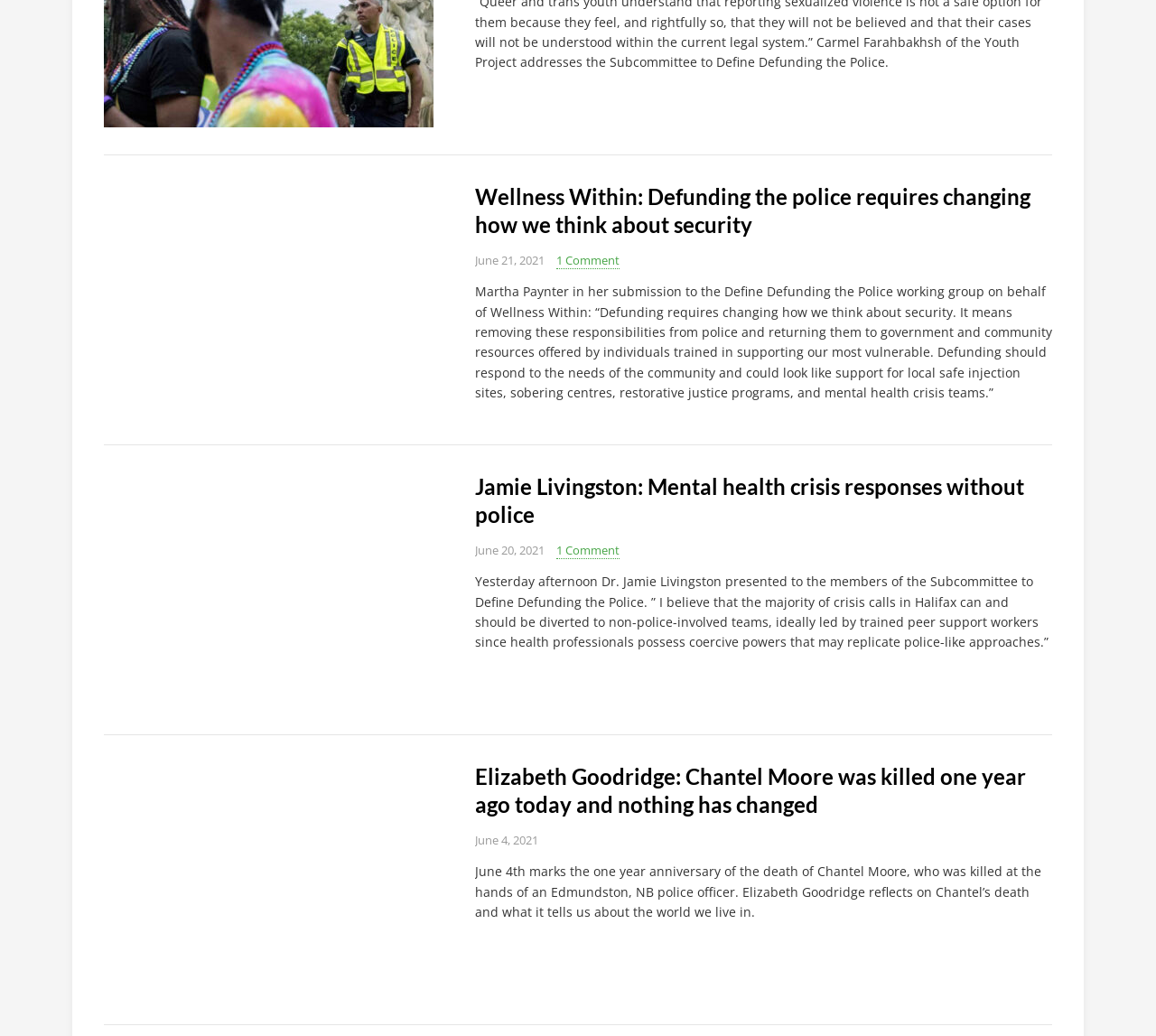How many comments does the second article have?
Using the image as a reference, give a one-word or short phrase answer.

1 Comment